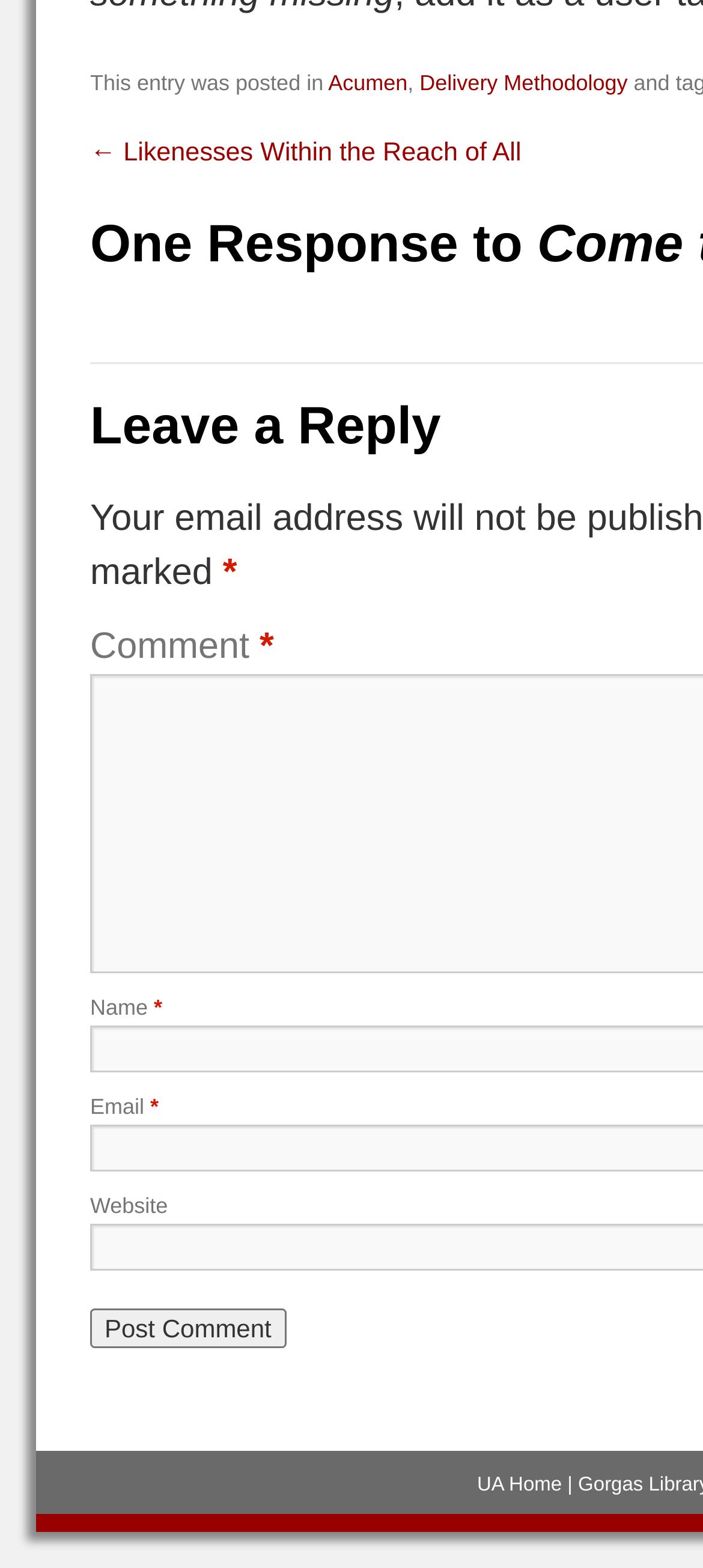How many input fields are there for commenting?
Can you offer a detailed and complete answer to this question?

To determine the number of input fields for commenting, we can look at the form elements below the post content. There are three static text elements labeled 'Name', 'Email', and 'Website', which suggest that there are three input fields for commenting.